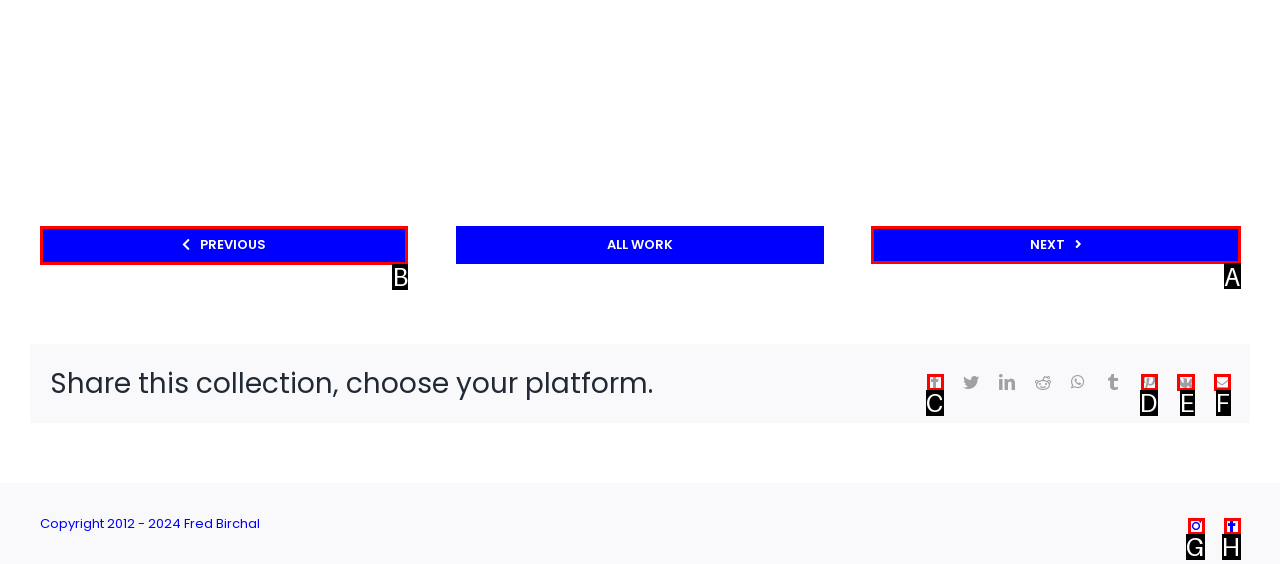Identify the HTML element that should be clicked to accomplish the task: Go to next page
Provide the option's letter from the given choices.

A